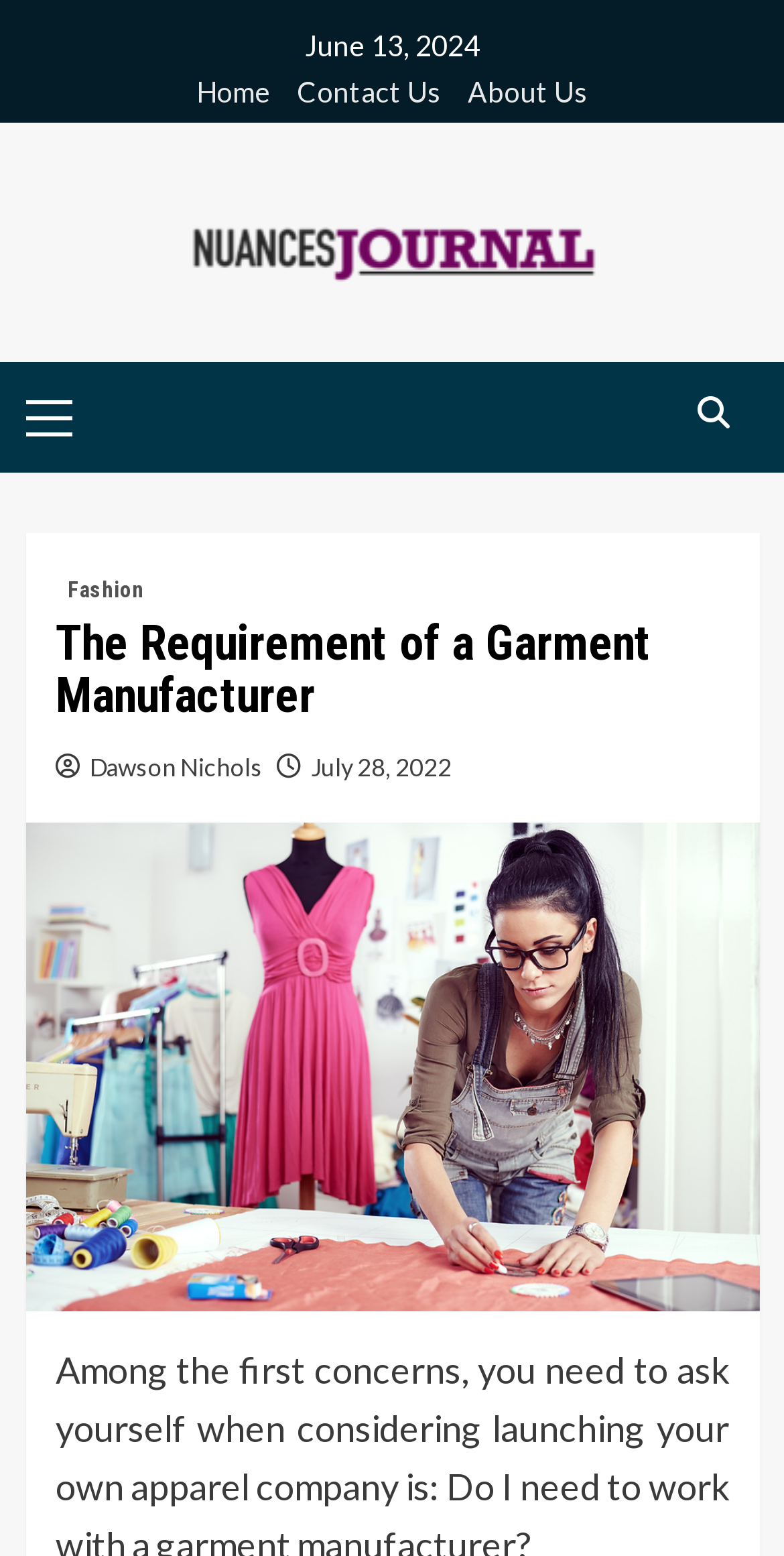Using the element description: "alt="Nuances Journal"", determine the bounding box coordinates. The coordinates should be in the format [left, top, right, bottom], with values between 0 and 1.

[0.214, 0.118, 0.786, 0.193]